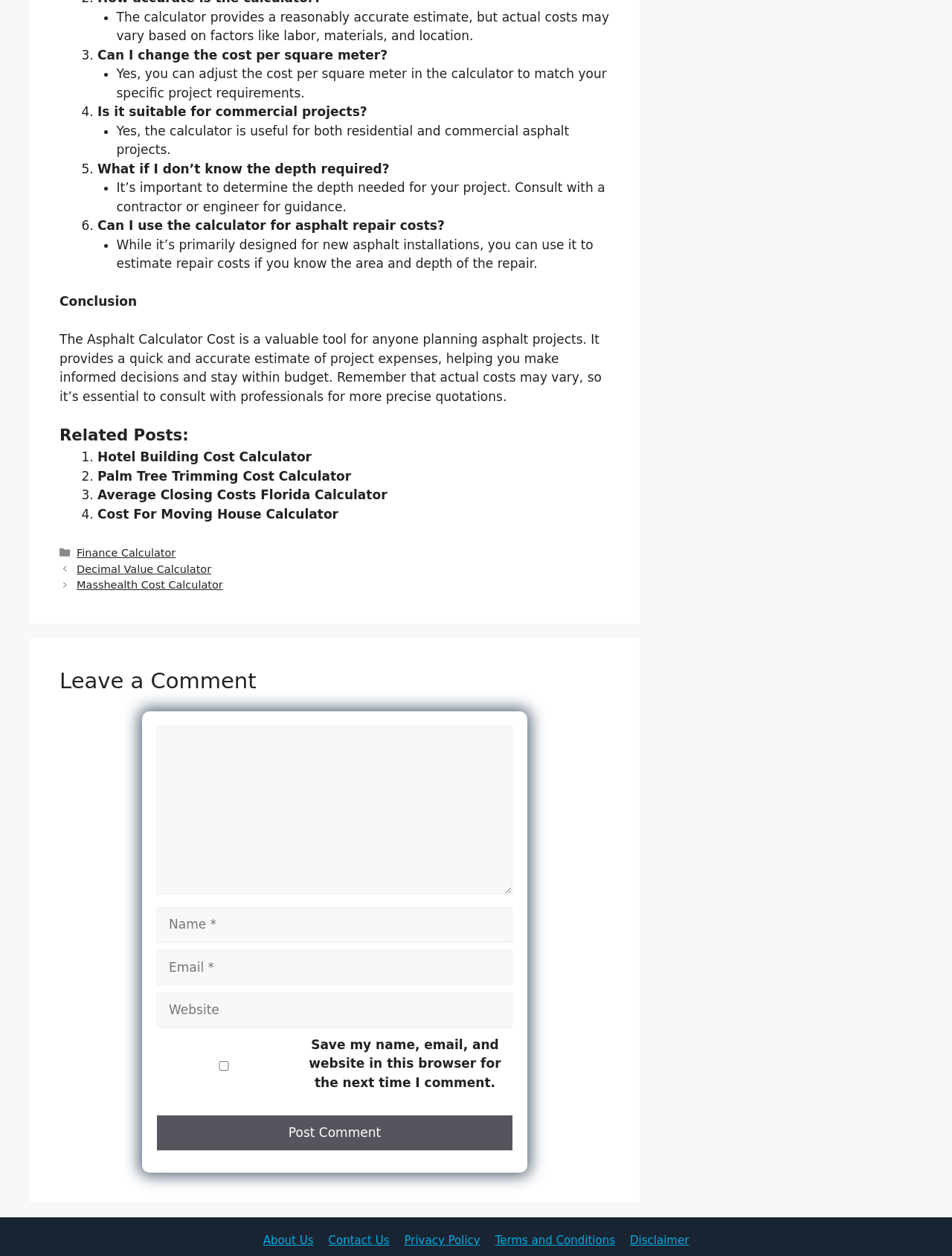What is the section below the conclusion about?
Using the visual information, answer the question in a single word or phrase.

Related Posts